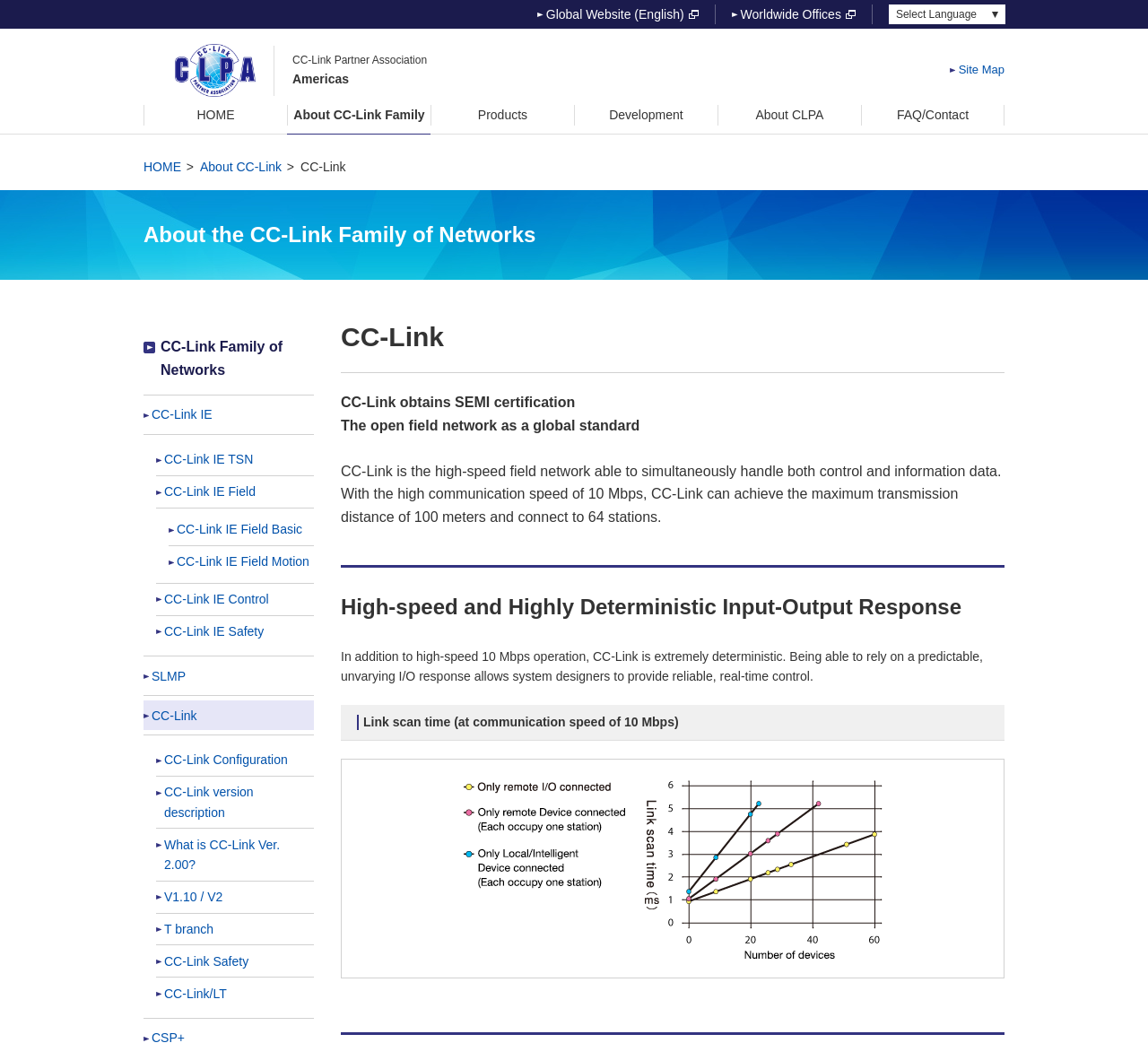Provide the bounding box coordinates for the area that should be clicked to complete the instruction: "Select Language".

[0.78, 0.008, 0.851, 0.02]